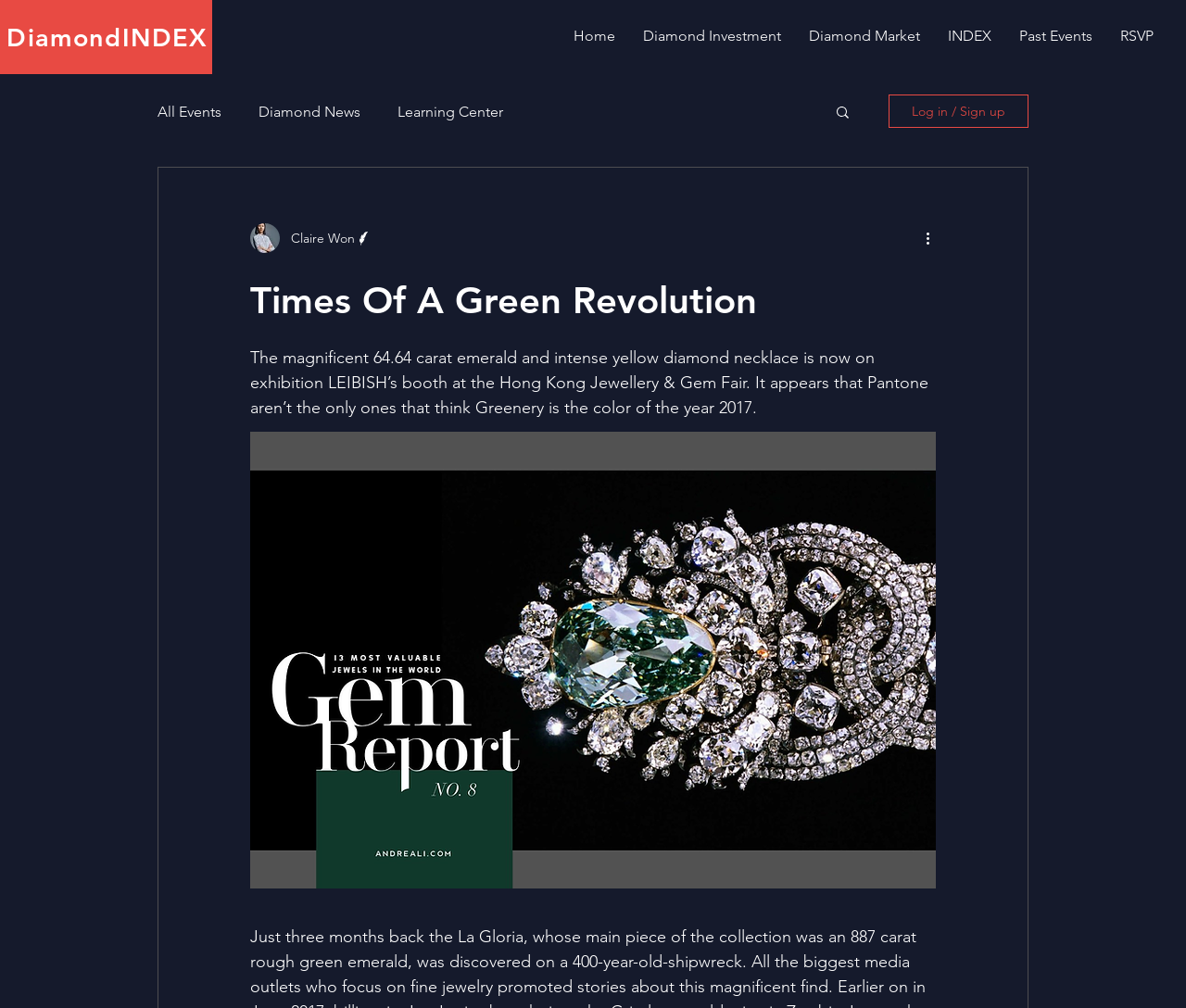From the given element description: "INDEX", find the bounding box for the UI element. Provide the coordinates as four float numbers between 0 and 1, in the order [left, top, right, bottom].

[0.788, 0.018, 0.848, 0.052]